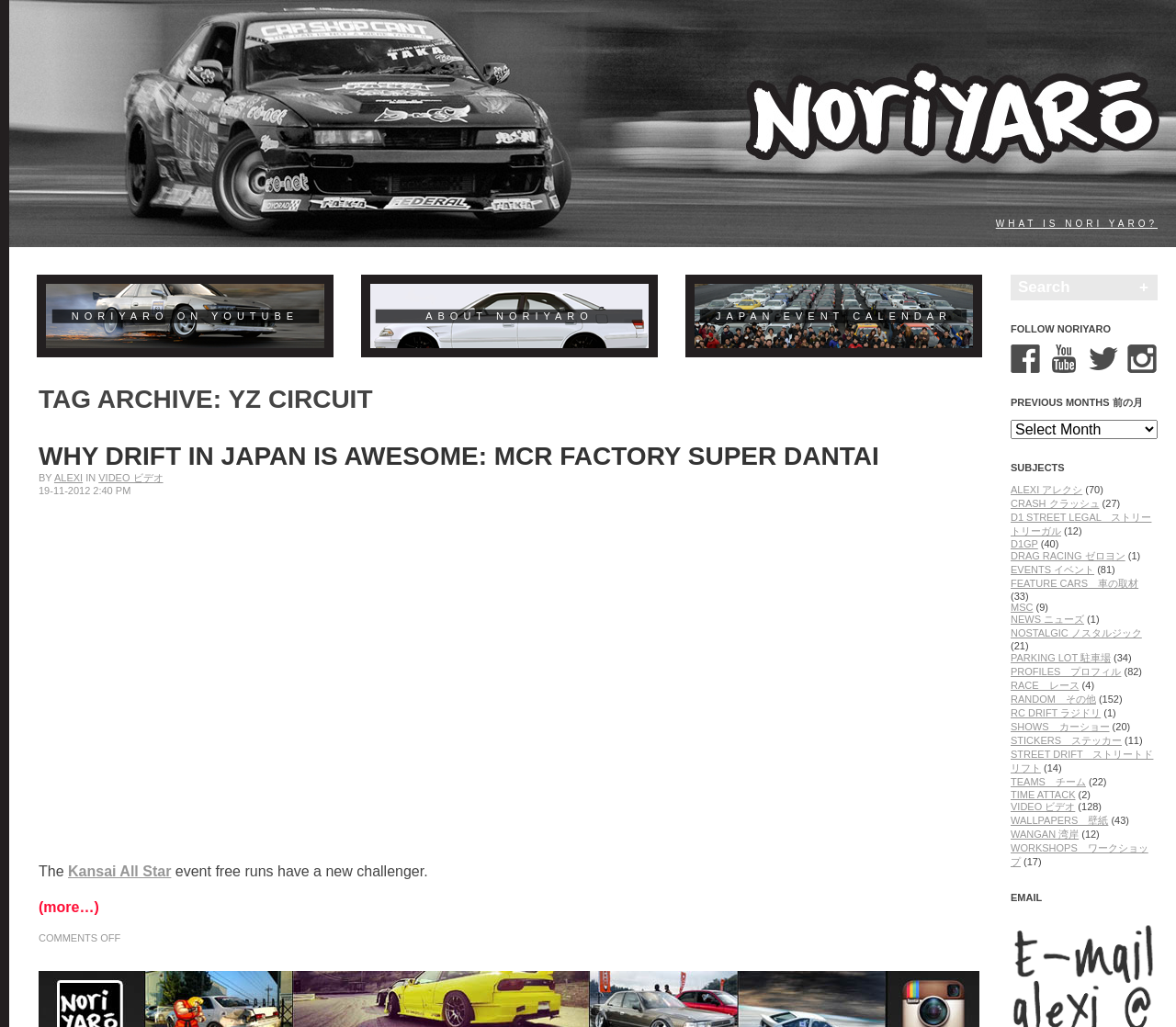What is the purpose of the search box?
Refer to the screenshot and deliver a thorough answer to the question presented.

The search box is located at the top right corner of the webpage, and it has a placeholder text 'Search'. This suggests that the purpose of the search box is to allow users to search for content within the website.